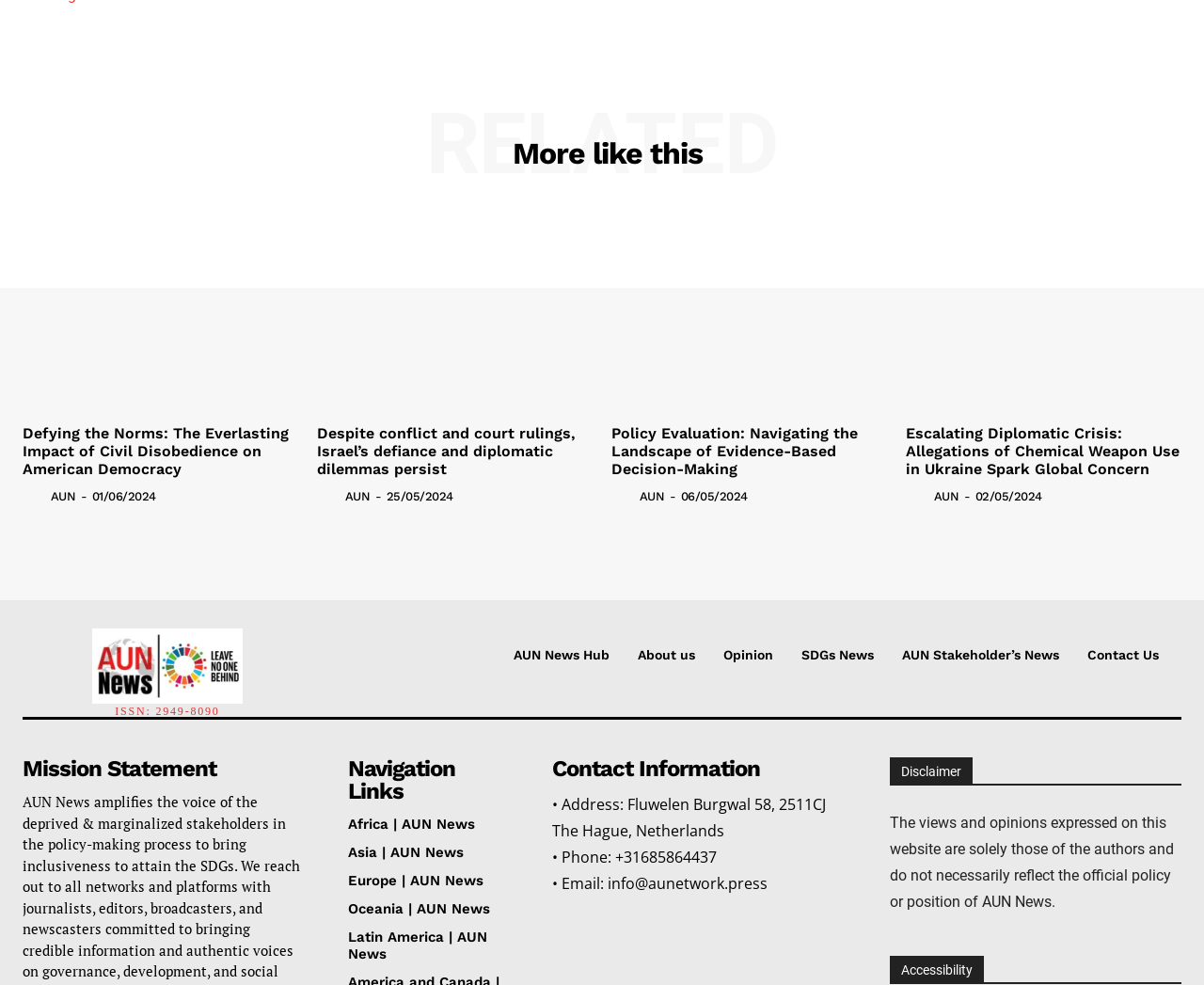Find and provide the bounding box coordinates for the UI element described with: "Opinion".

[0.601, 0.657, 0.642, 0.673]